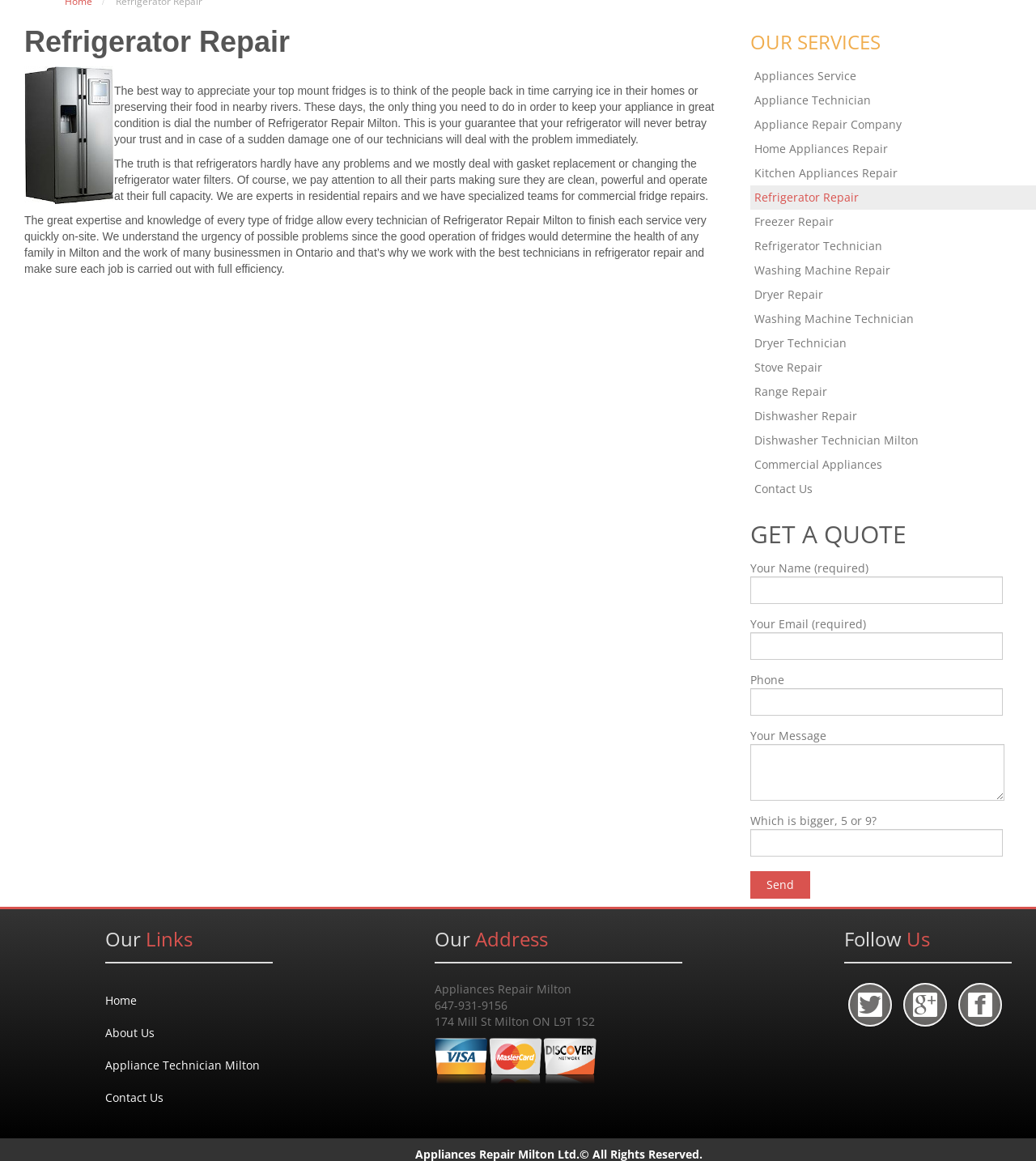Predict the bounding box of the UI element based on the description: "Privacy Statement". The coordinates should be four float numbers between 0 and 1, formatted as [left, top, right, bottom].

None